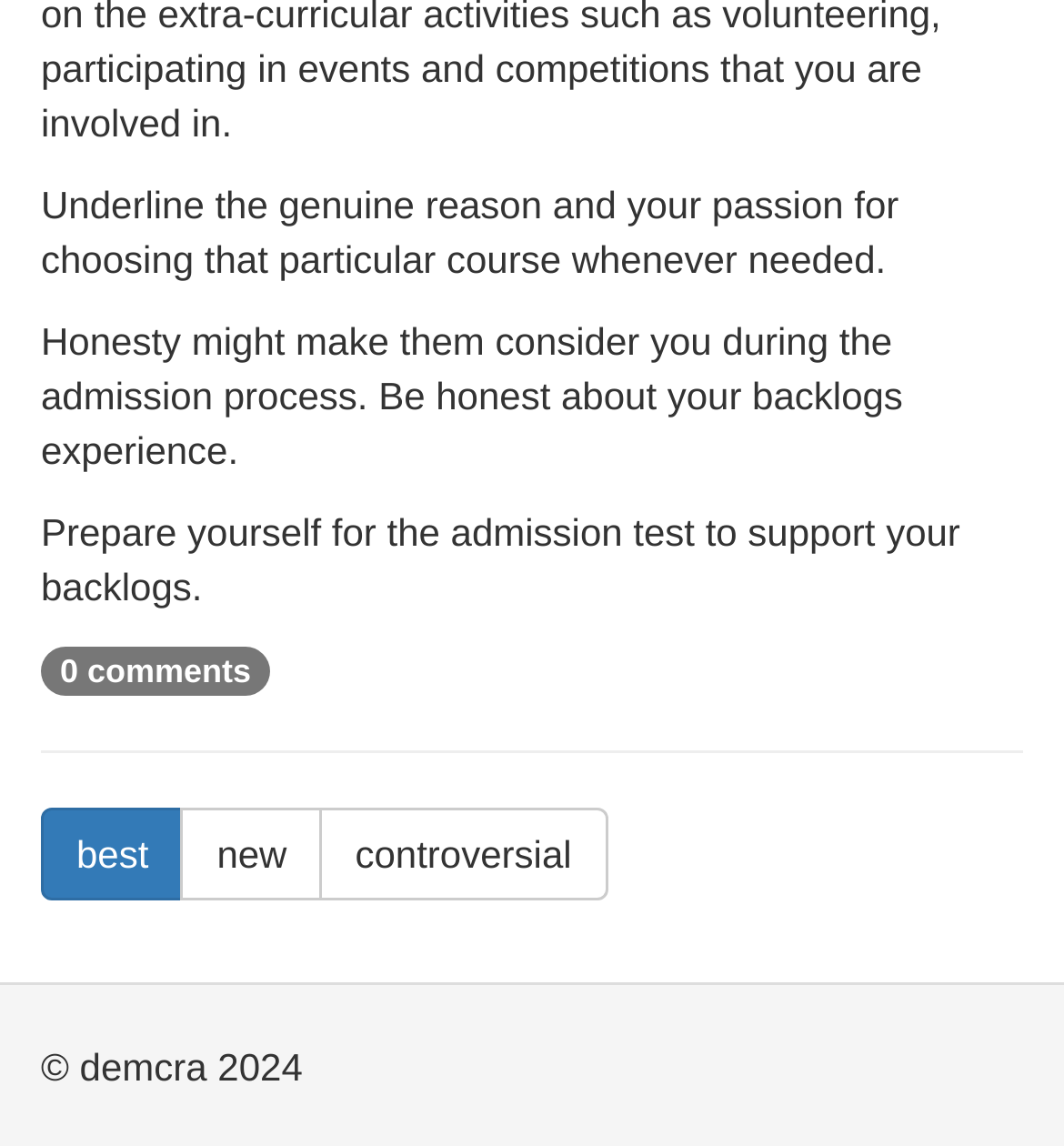What is the copyright year?
Look at the image and respond with a single word or a short phrase.

2024